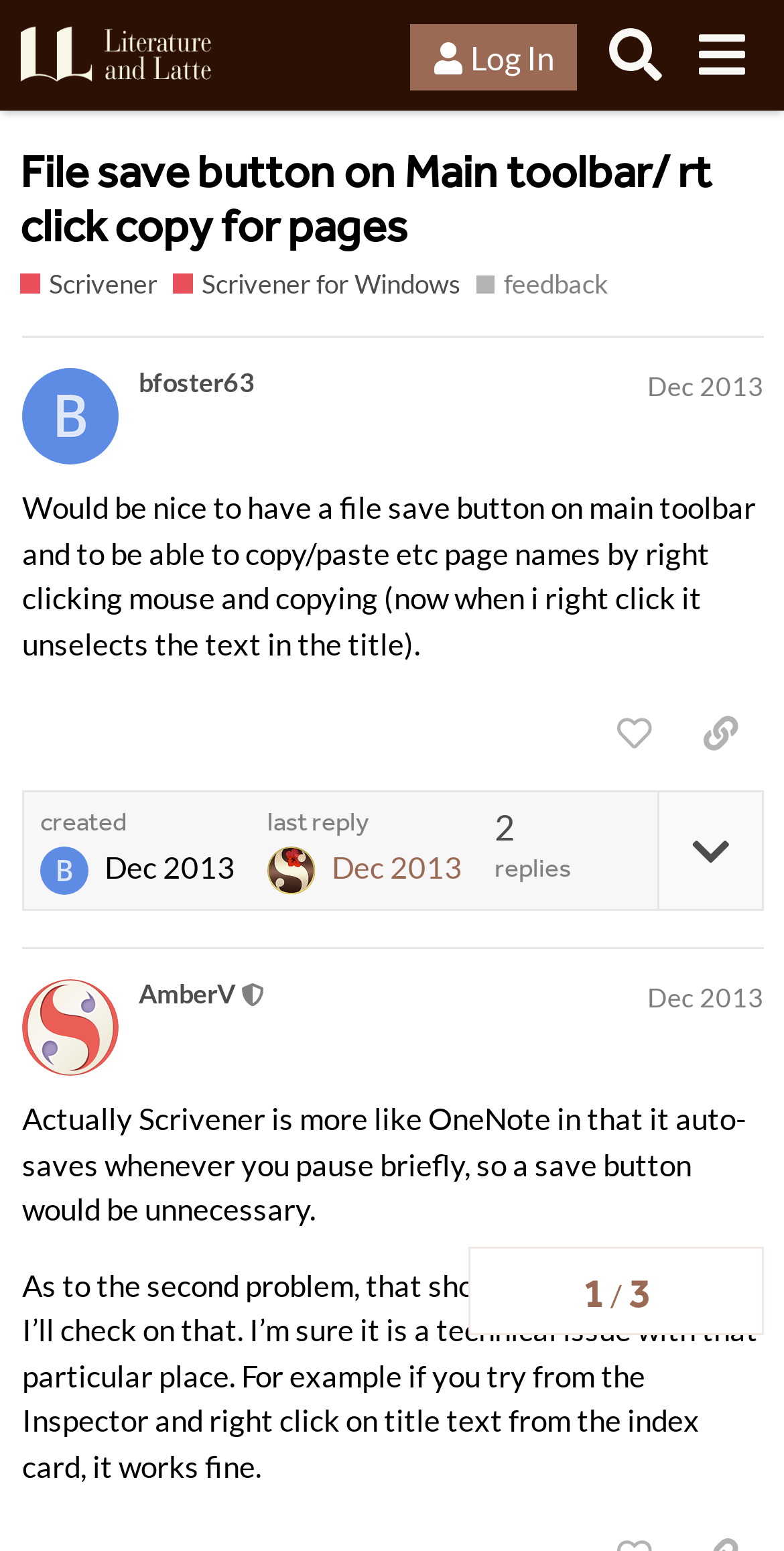Find the bounding box coordinates for the HTML element described as: "Scrivener for Windows". The coordinates should consist of four float values between 0 and 1, i.e., [left, top, right, bottom].

[0.22, 0.171, 0.588, 0.197]